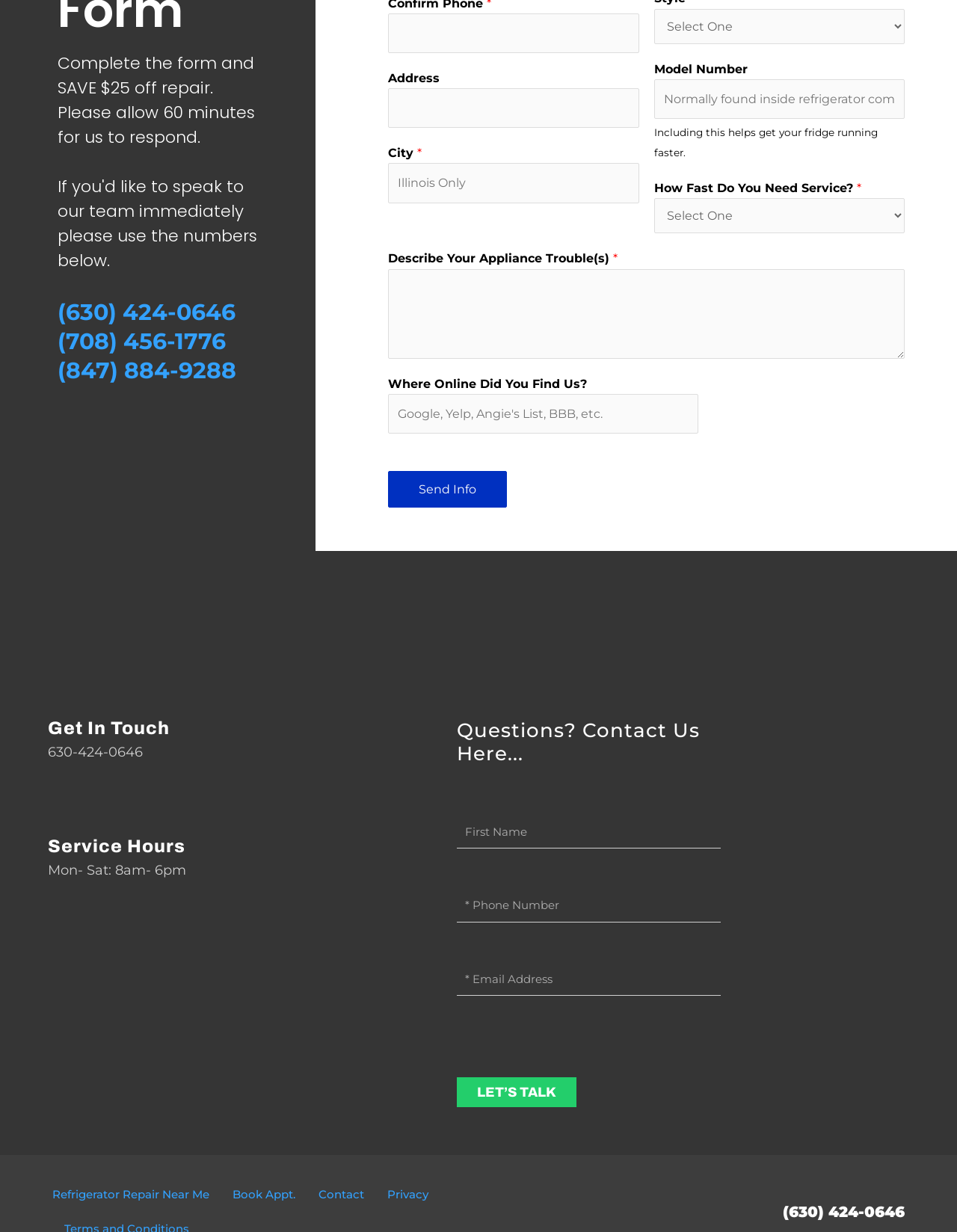Please provide a detailed answer to the question below based on the screenshot: 
What is the purpose of the form on this webpage?

The form on this webpage is used to request repair service, as indicated by the static text 'Complete the form and SAVE $25 off repair' at the top of the webpage. The form requires users to input their phone number, address, city, and other information to request service.